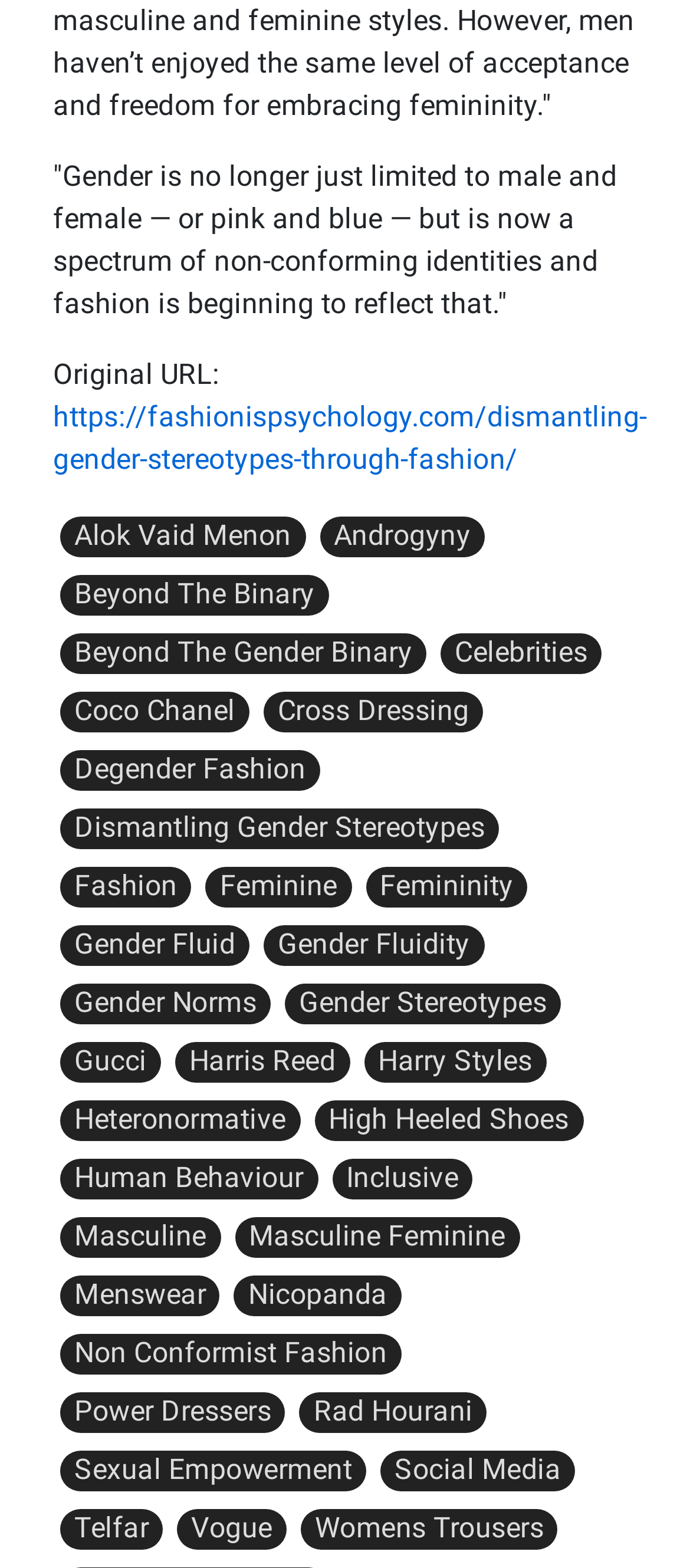Please specify the bounding box coordinates in the format (top-left x, top-left y, bottom-right x, bottom-right y), with all values as floating point numbers between 0 and 1. Identify the bounding box of the UI element described by: Beyond The Gender Binary

[0.087, 0.404, 0.618, 0.43]